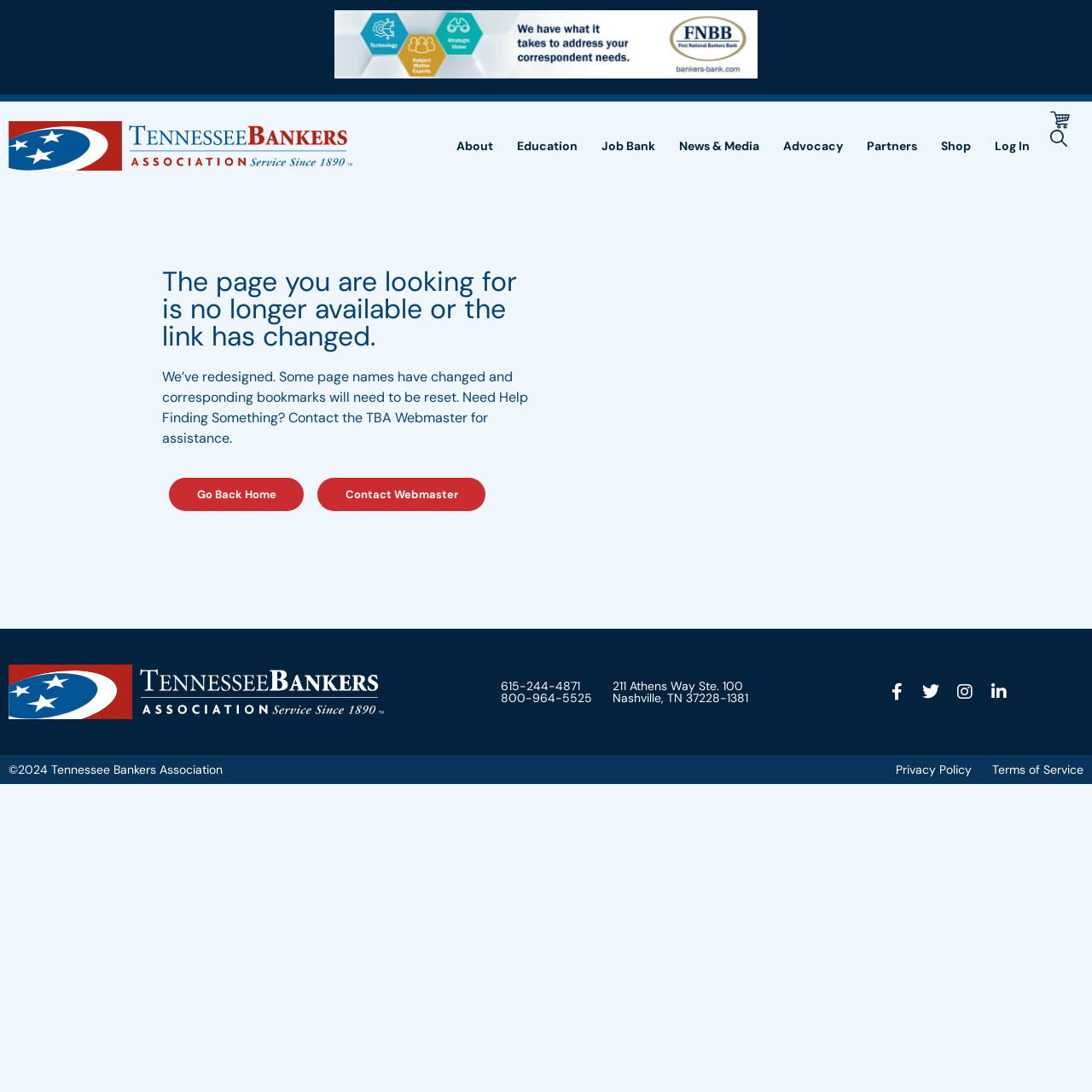Based on the image, please respond to the question with as much detail as possible:
What is the name of the division that has a link 'Young Bankers Division'?

I inferred this answer by looking at the links in the webpage and noticing that 'Young Bankers Division' is a link under the 'Independent Bankers Division' category.